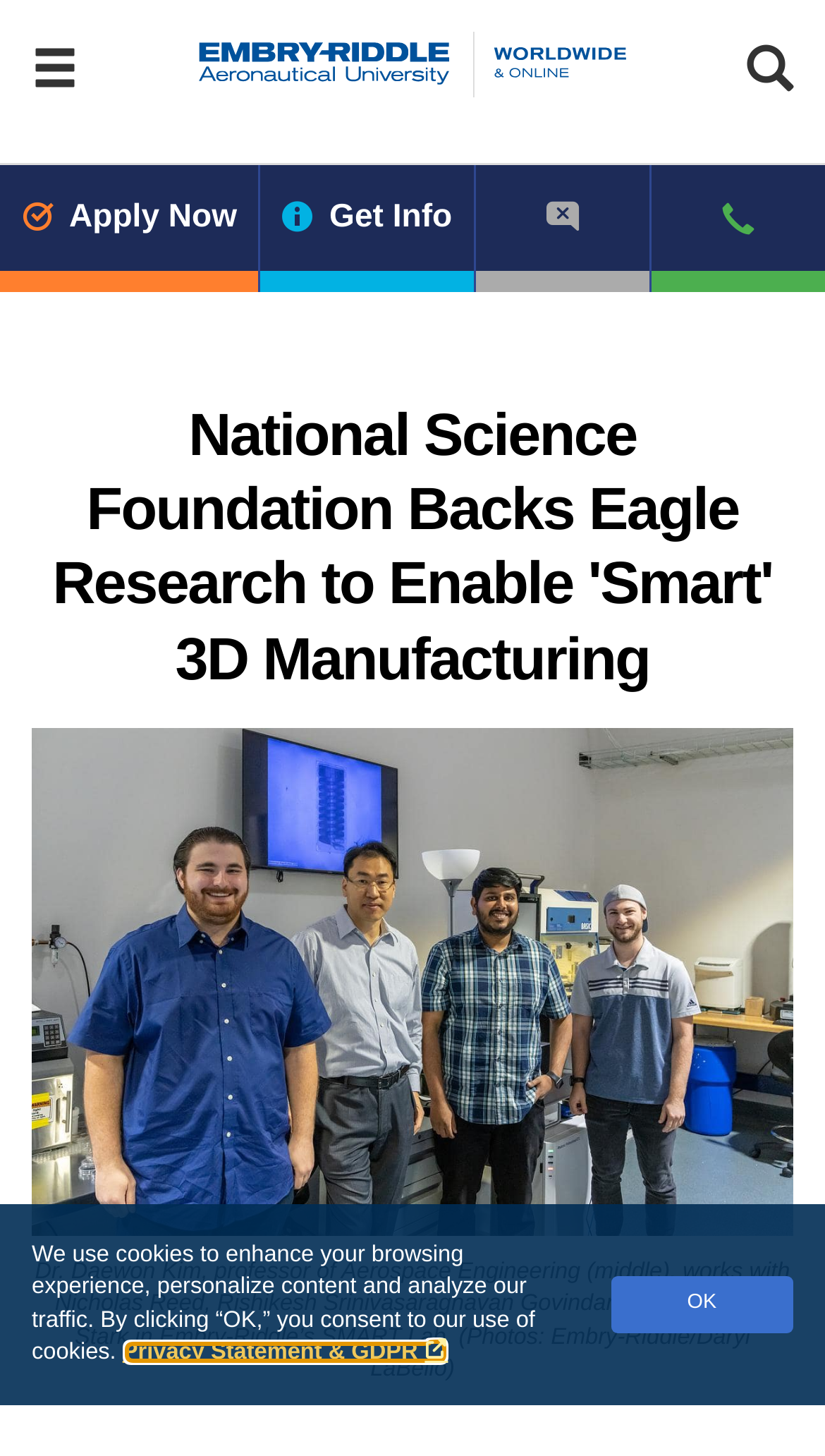Locate the bounding box coordinates of the clickable part needed for the task: "Apply now".

[0.0, 0.113, 0.313, 0.2]